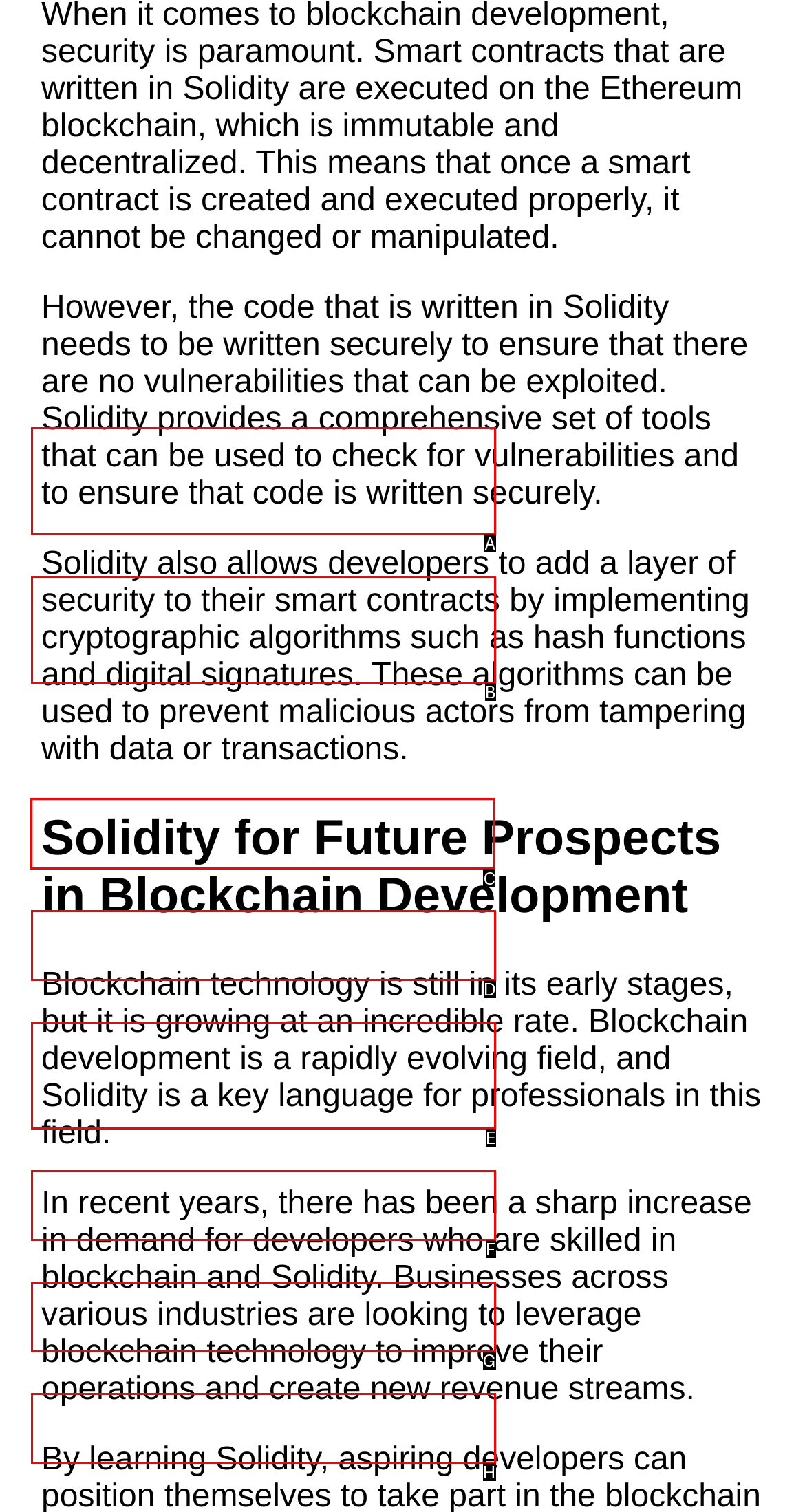Look at the highlighted elements in the screenshot and tell me which letter corresponds to the task: Check AI and tech news.

C